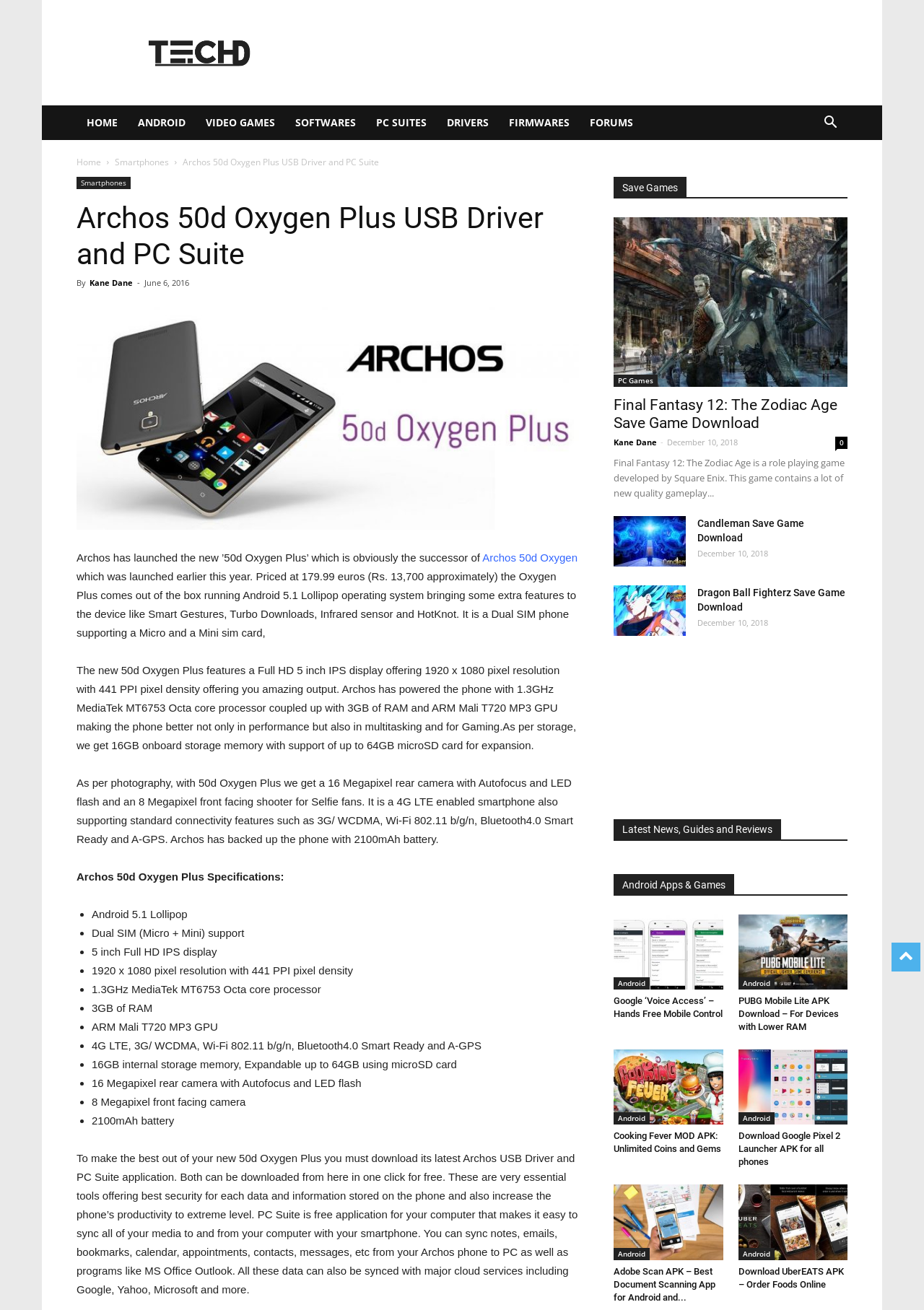For the element described, predict the bounding box coordinates as (top-left x, top-left y, bottom-right x, bottom-right y). All values should be between 0 and 1. Element description: Candleman Save Game Download

[0.755, 0.395, 0.87, 0.415]